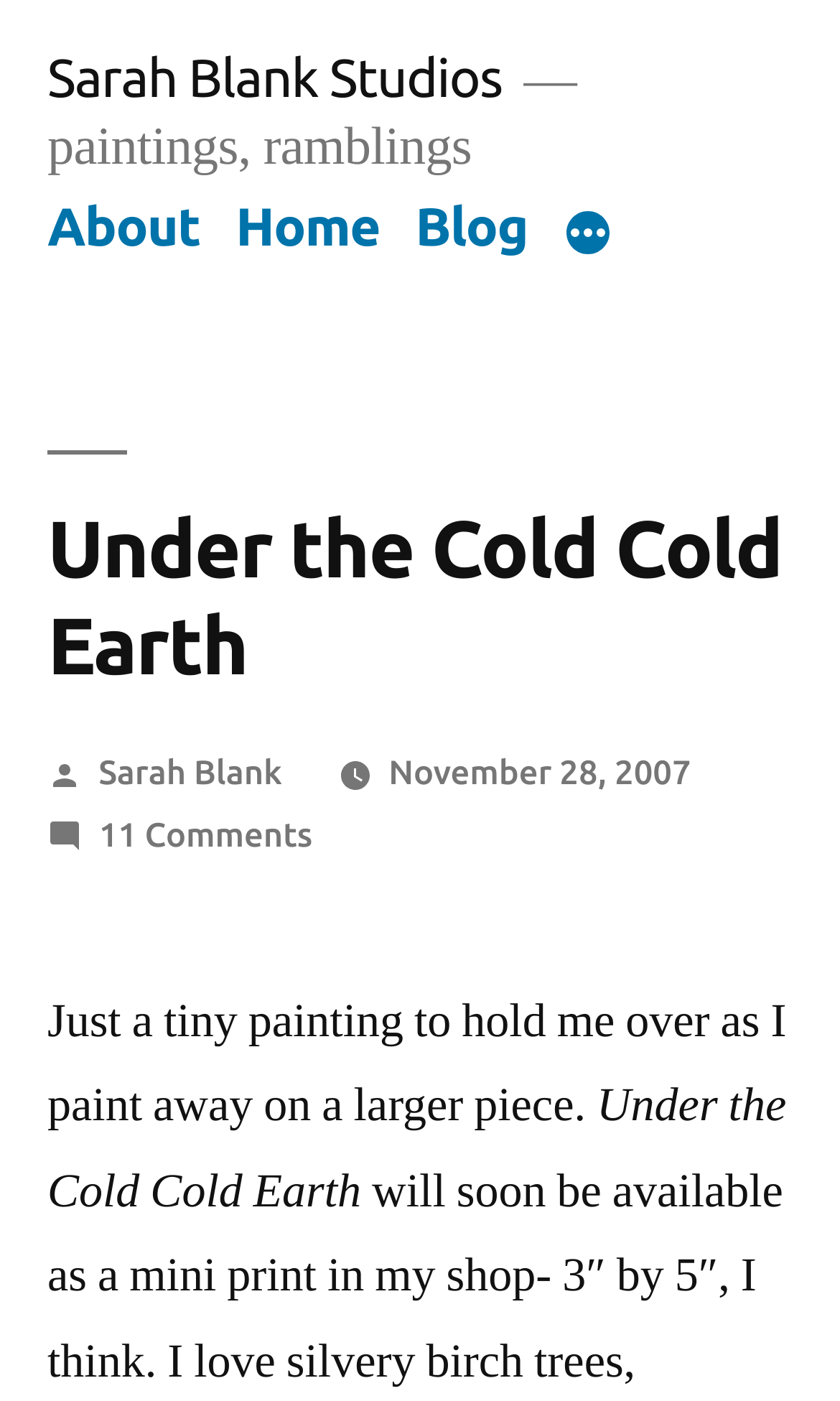Provide a thorough summary of the webpage.

The webpage is titled "Under the Cold Cold Earth – Sarah Blank Studios" and appears to be a blog or art portfolio page. At the top left, there is a link to "Sarah Blank Studios" and a brief description "paintings, ramblings" next to it. 

Below this, there is a top menu navigation bar with links to "About", "Home", "Blog", and a "More" button that expands to a menu. 

The main content of the page is a blog post titled "Under the Cold Cold Earth", which takes up most of the page. The post is attributed to "Sarah Blank" and dated "November 28, 2007". There is a comment count of "11 Comments" below the post title. 

The blog post itself is a short paragraph describing a small painting, with the text "Just a tiny painting to hold me over as I paint away on a larger piece."